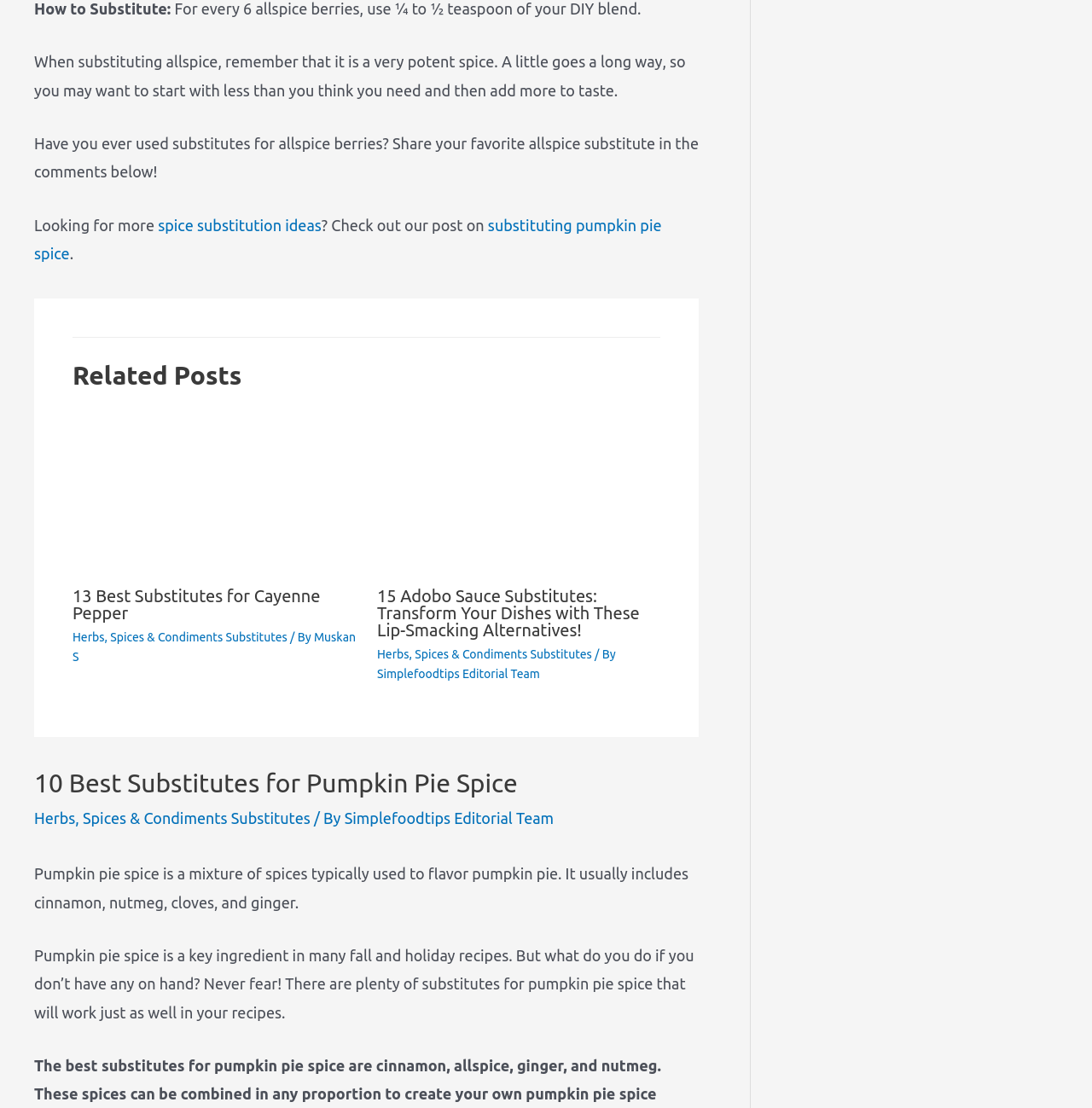Could you find the bounding box coordinates of the clickable area to complete this instruction: "Learn about '10 Best Substitutes for Pumpkin Pie Spice'"?

[0.031, 0.693, 0.64, 0.721]